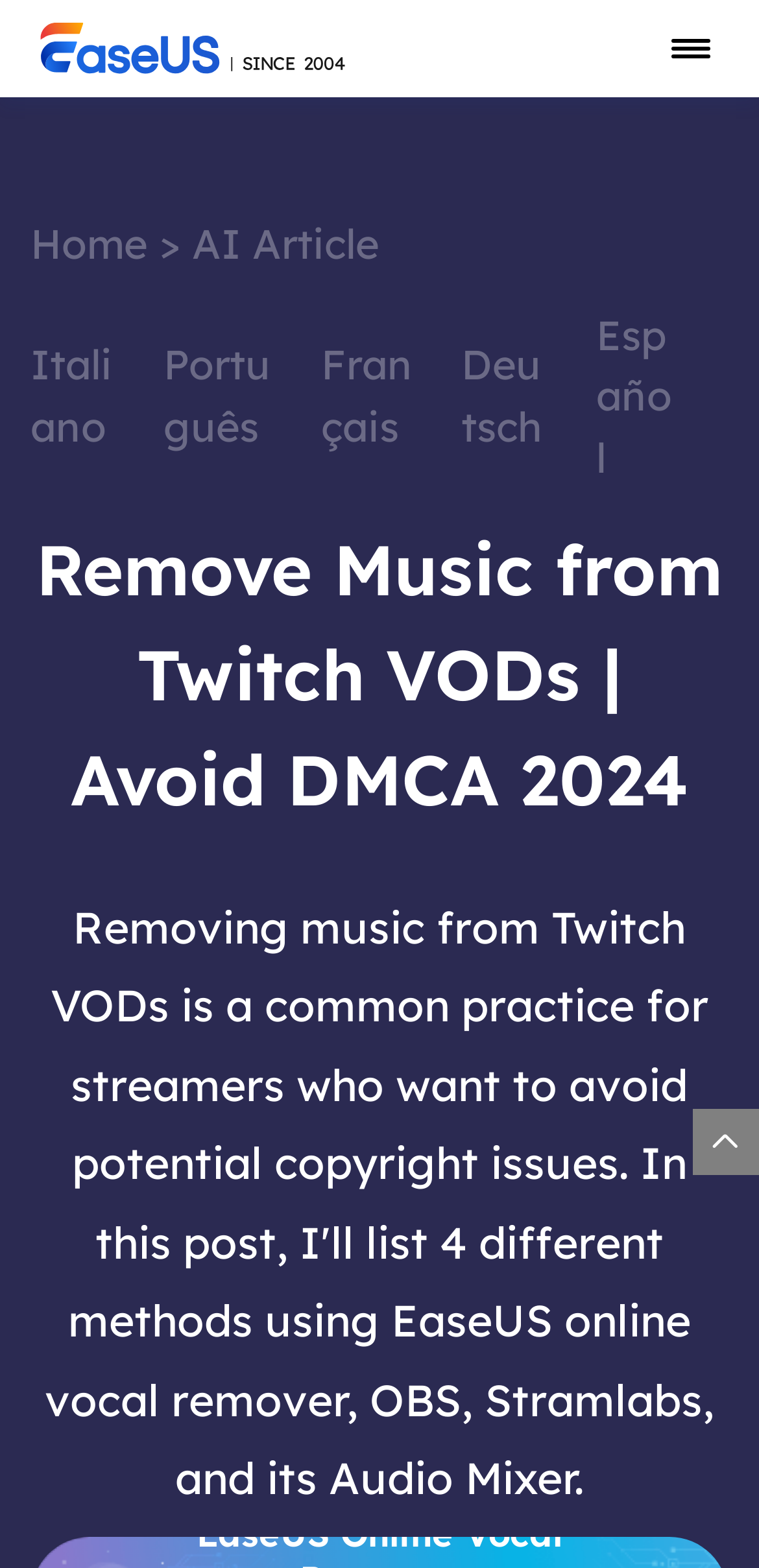Give a concise answer using only one word or phrase for this question:
Is there a search box on the webpage?

Yes